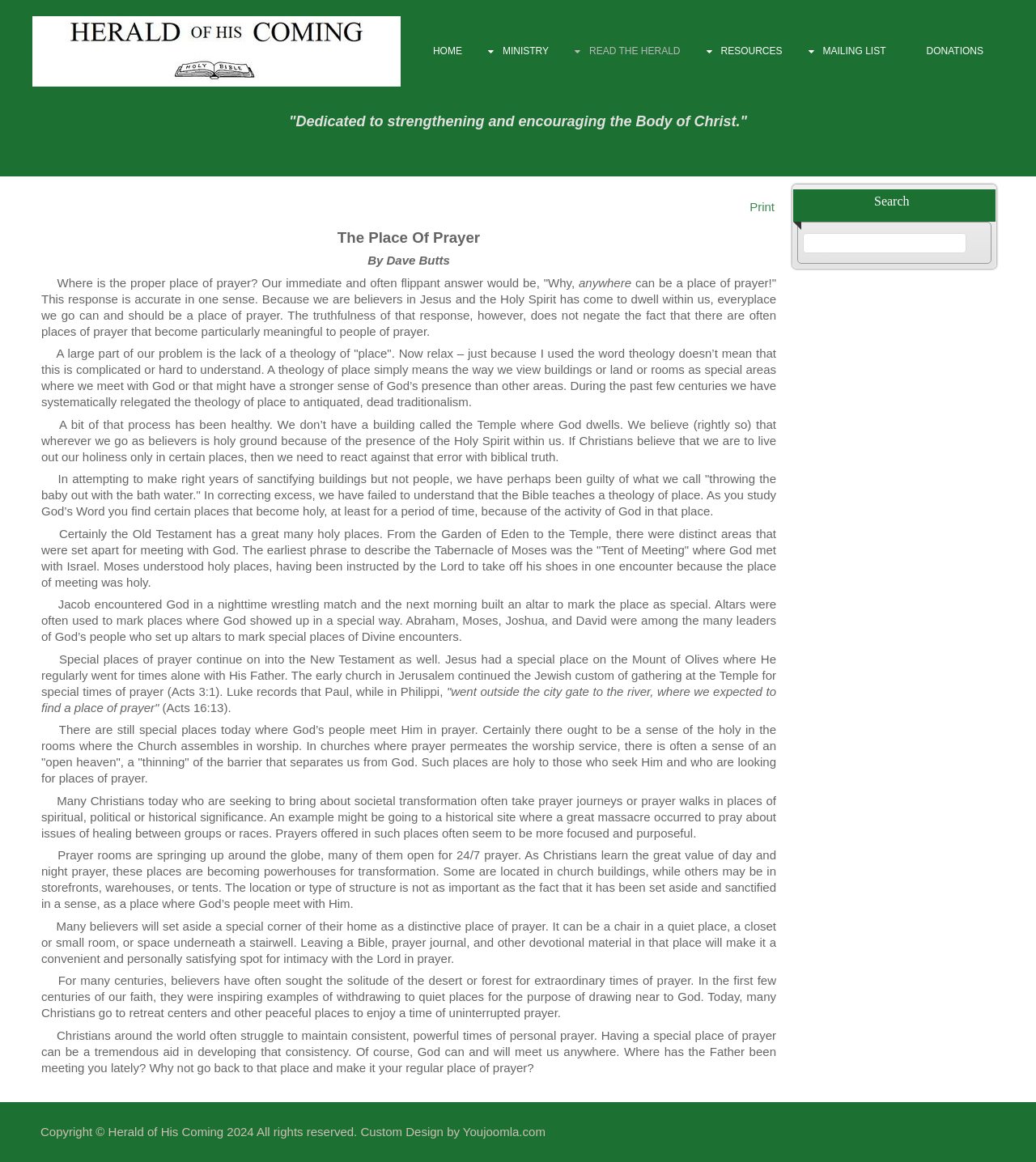How many links are there in the top navigation bar?
Please utilize the information in the image to give a detailed response to the question.

I counted the number of link elements in the top navigation bar, which are 'HOME', 'MINISTRY', 'READ THE HERALD', 'RESOURCES', 'MAILING LIST', 'DONATIONS', and 'Print'.